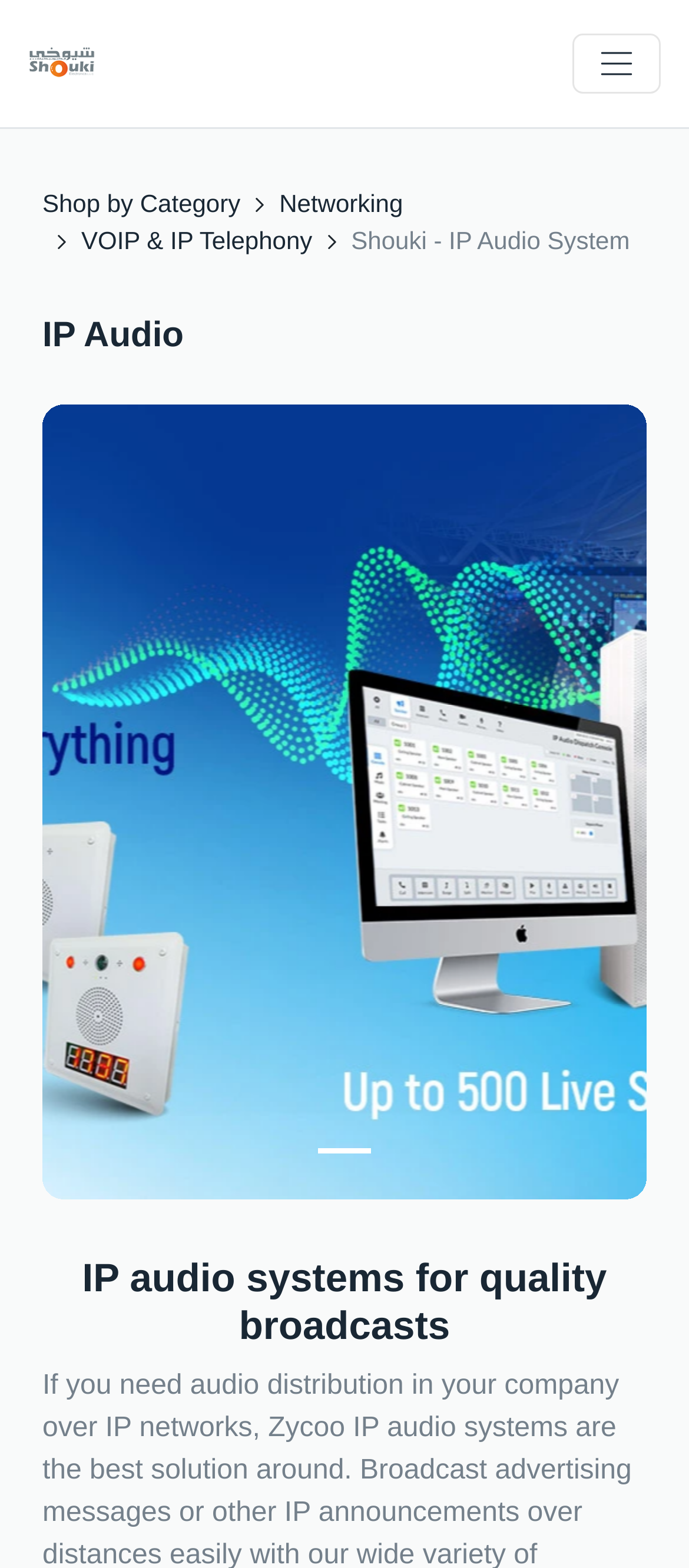Reply to the question with a single word or phrase:
Is the navigation menu expanded?

No